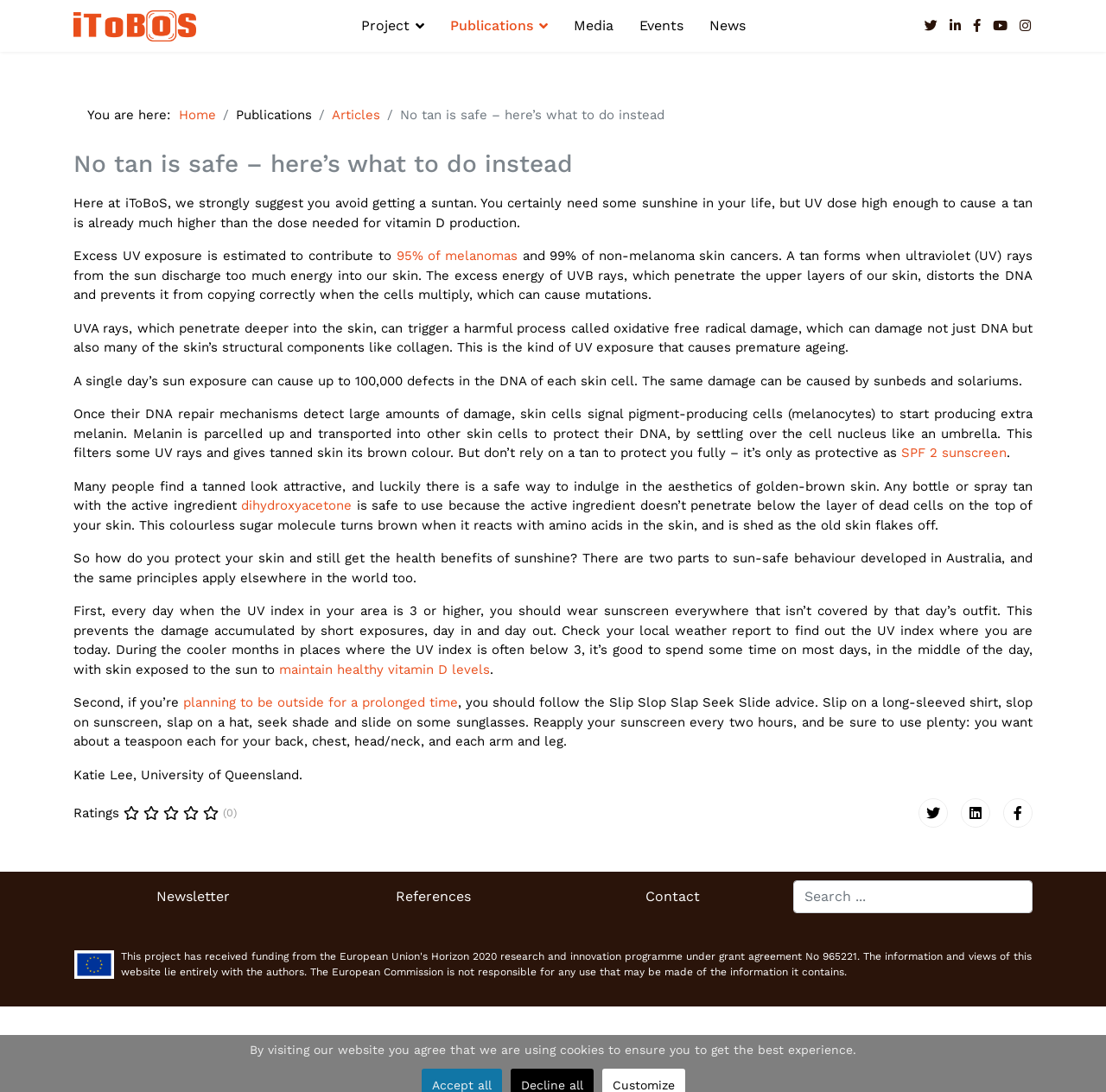Explain the features and main sections of the webpage comprehensively.

The webpage is about the iToBoS project, which focuses on sun safety and skin health. At the top of the page, there is a navigation menu with links to the project, publications, media, events, and news. Below the navigation menu, there is a main content area that takes up most of the page.

In the main content area, there is a heading that reads "No tan is safe – here’s what to do instead." Below the heading, there is a paragraph of text that explains the risks of getting a suntan and the importance of sun safety. The text is divided into several sections, each with its own subheading.

The first section explains why suntans are not safe and how they can contribute to skin cancer. The second section discusses the effects of UV rays on the skin and how they can cause premature aging. The third section talks about the importance of protecting one's skin from the sun and how to do so safely.

Throughout the text, there are links to additional resources, such as articles and websites, that provide more information on the topics discussed. There are also several images and icons scattered throughout the page, including a logo for the iToBoS project and icons for social media platforms.

At the bottom of the page, there are several links to other sections of the website, including a newsletter, references, and contact information. There is also a search box that allows users to search the website for specific topics.

In the footer of the page, there is a disclaimer that explains that the website is funded by the European Union's Horizon 2020 research and innovation programme. There is also a notice that informs users that the website uses cookies to ensure the best user experience.

Overall, the webpage is well-organized and easy to navigate, with clear headings and concise text that makes it easy to understand the information being presented.